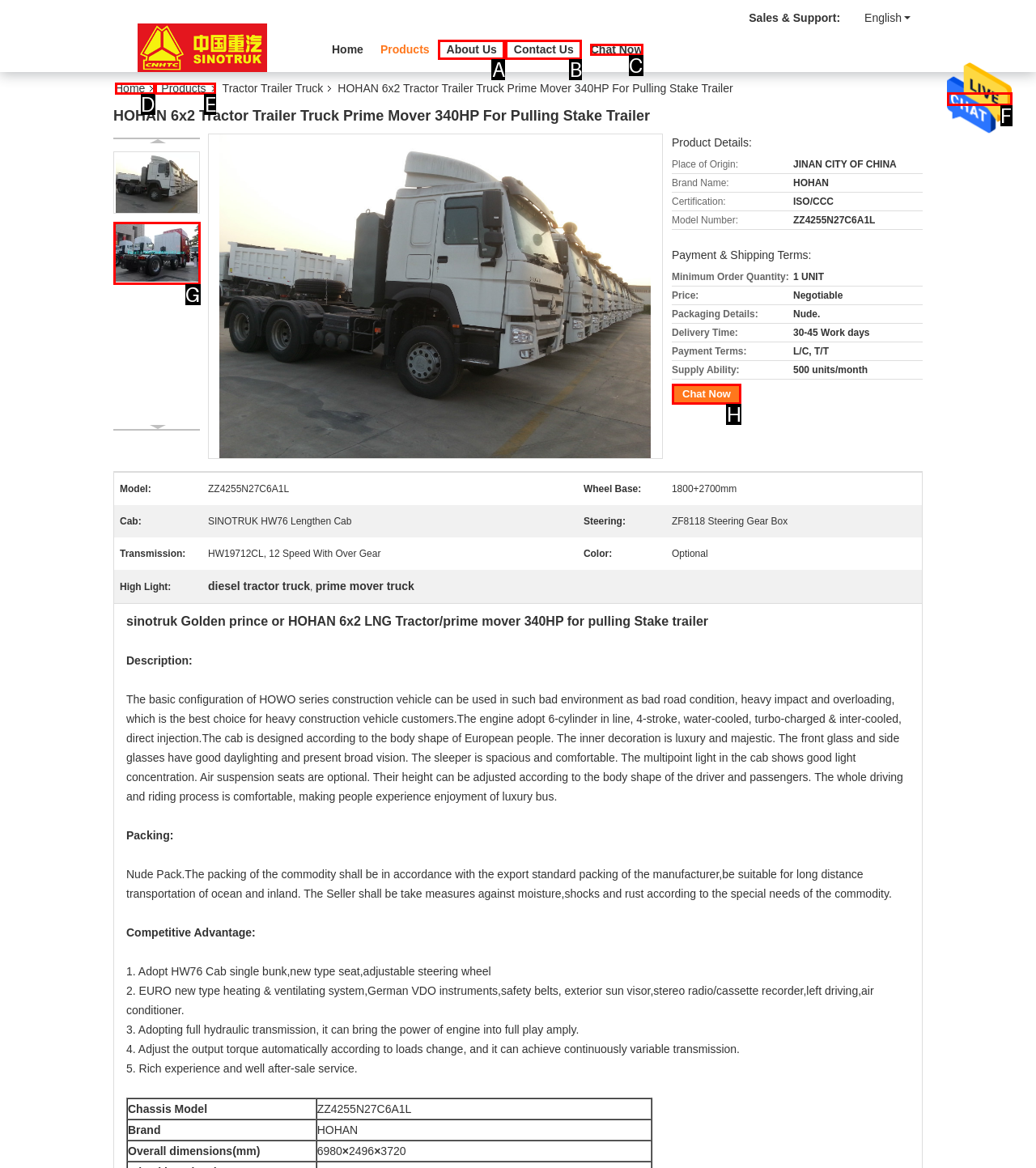Pick the option that best fits the description: alt="Send Message". Reply with the letter of the matching option directly.

F